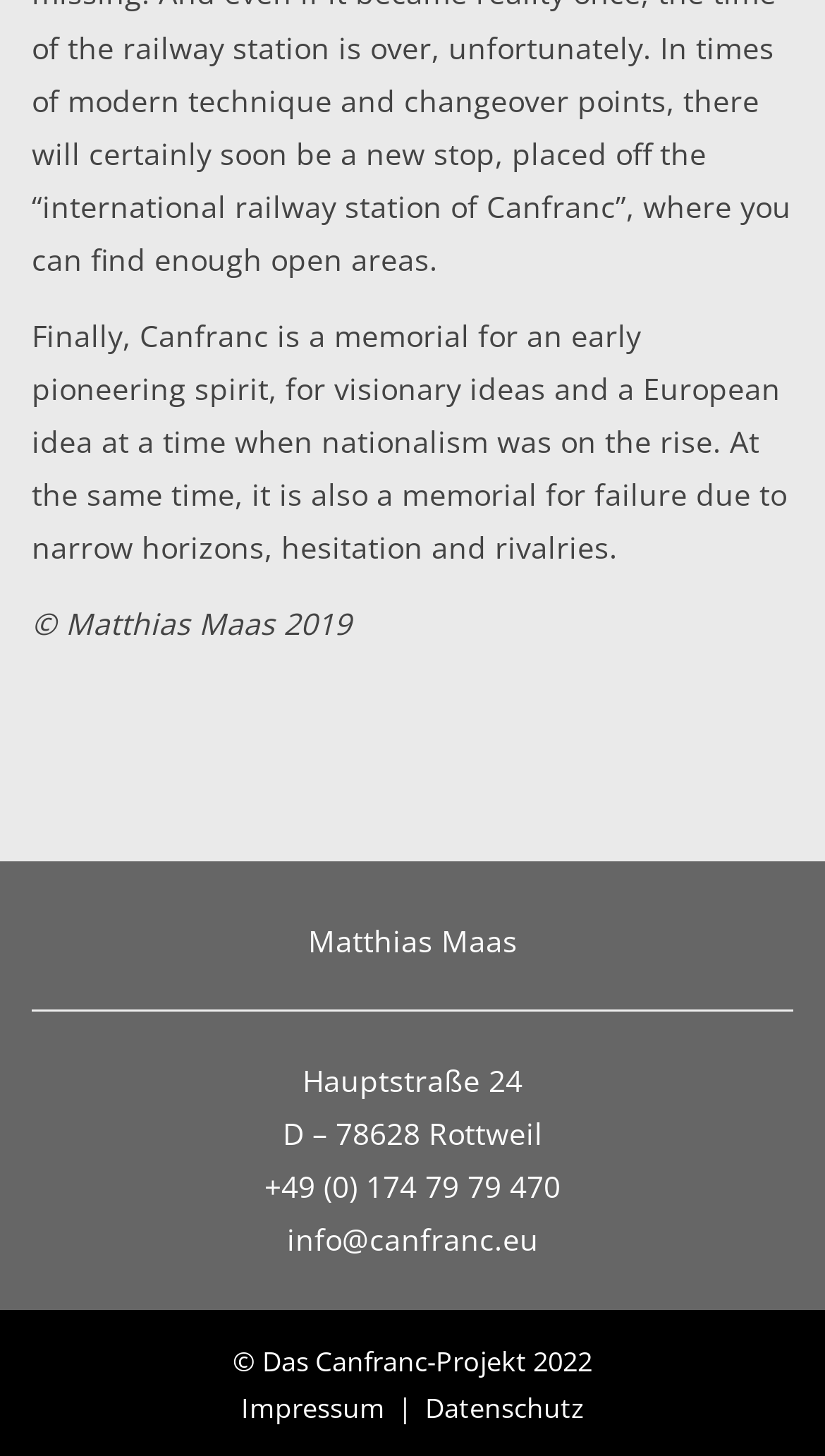Answer the question below using just one word or a short phrase: 
What is the copyright year of the Canfranc project?

2022